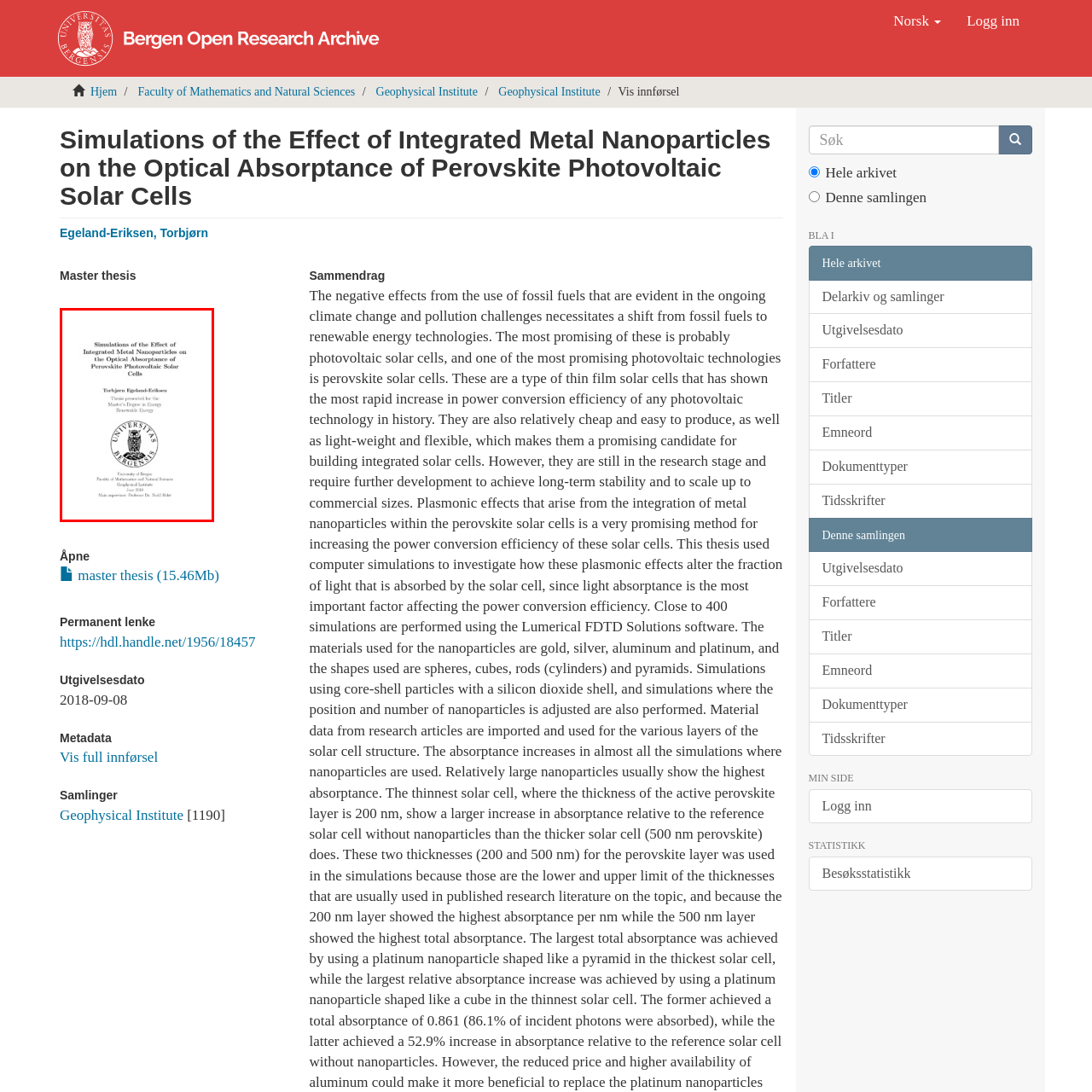Analyze the image surrounded by the red outline and answer the ensuing question with as much detail as possible based on the image:
In which year was the thesis submitted?

According to the caption, the thesis was submitted in June 2018, which indicates the year of submission as 2018.